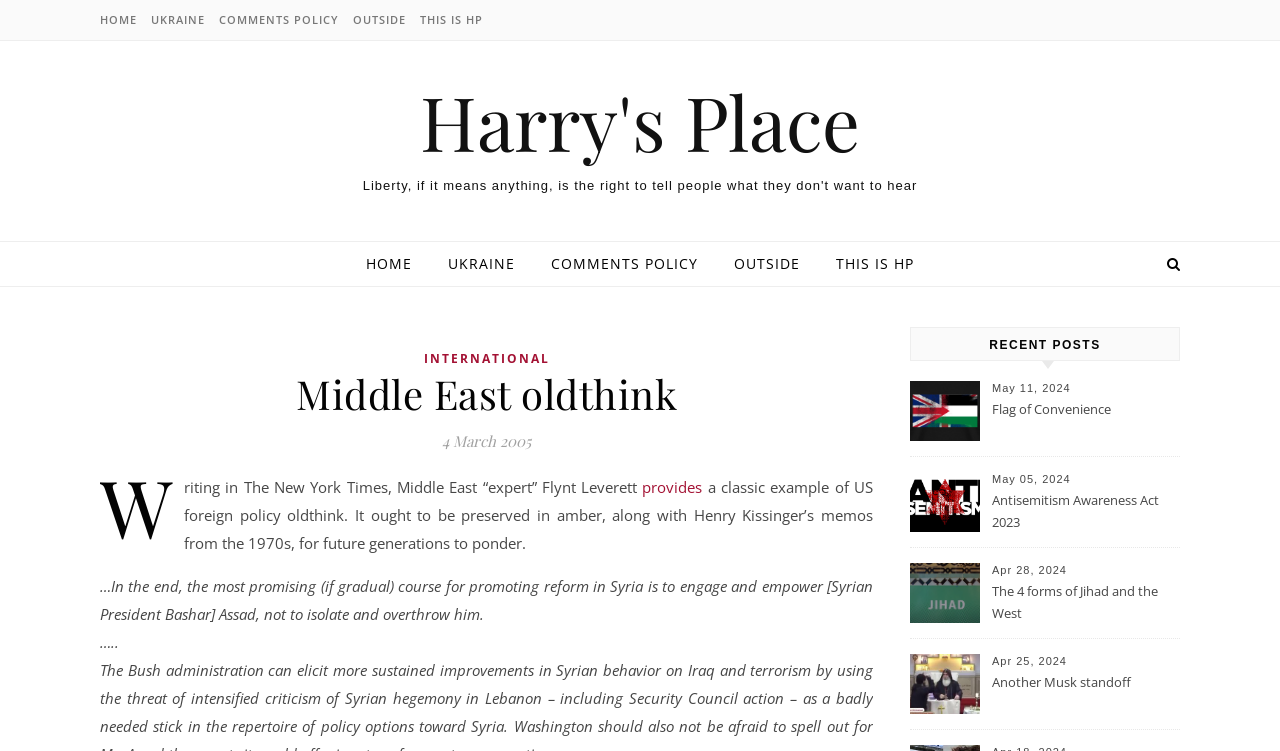Observe the image and answer the following question in detail: How many links are there in the top navigation bar?

The top navigation bar contains links 'HOME', 'UKRAINE', 'COMMENTS POLICY', 'OUTSIDE', and 'THIS IS HP' with bounding box coordinates [0.078, 0.0, 0.111, 0.053], [0.114, 0.0, 0.164, 0.053], [0.167, 0.0, 0.269, 0.053], [0.272, 0.0, 0.321, 0.053], and [0.324, 0.0, 0.377, 0.053] respectively.